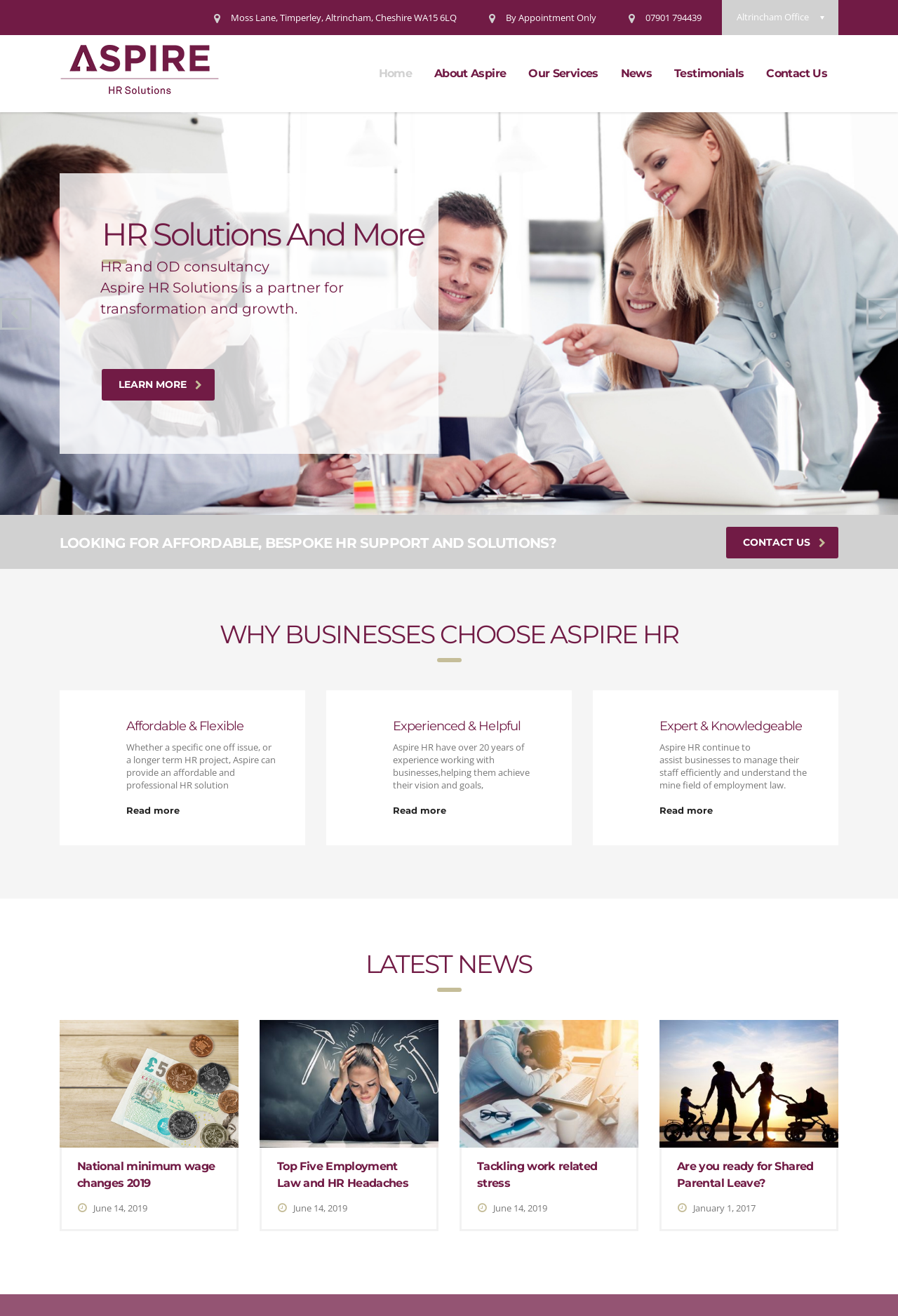How many links are there in the main navigation menu?
Please look at the screenshot and answer in one word or a short phrase.

6